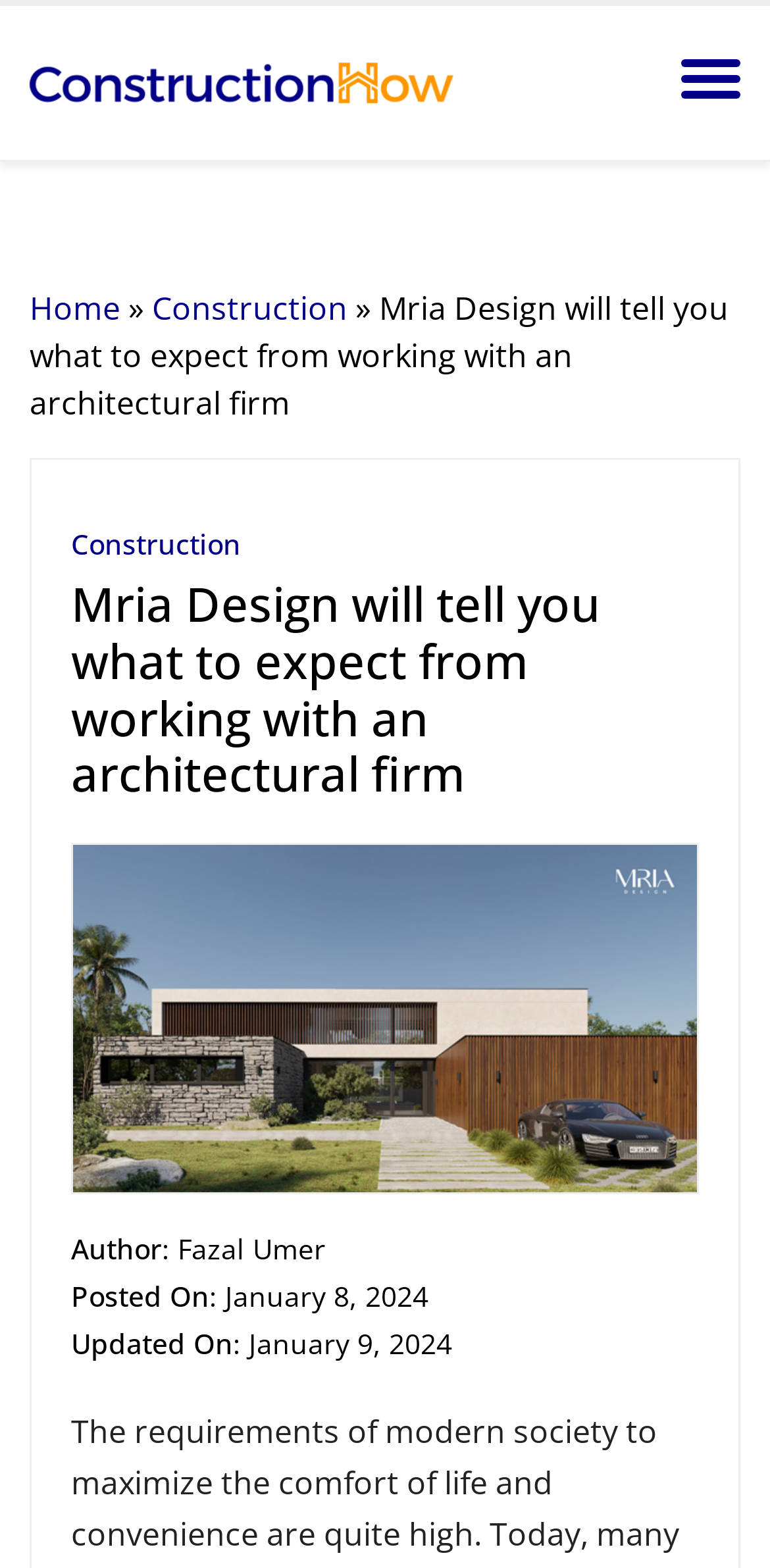Extract the primary header of the webpage and generate its text.

Mria Design will tell you what to expect from working with an architectural firm